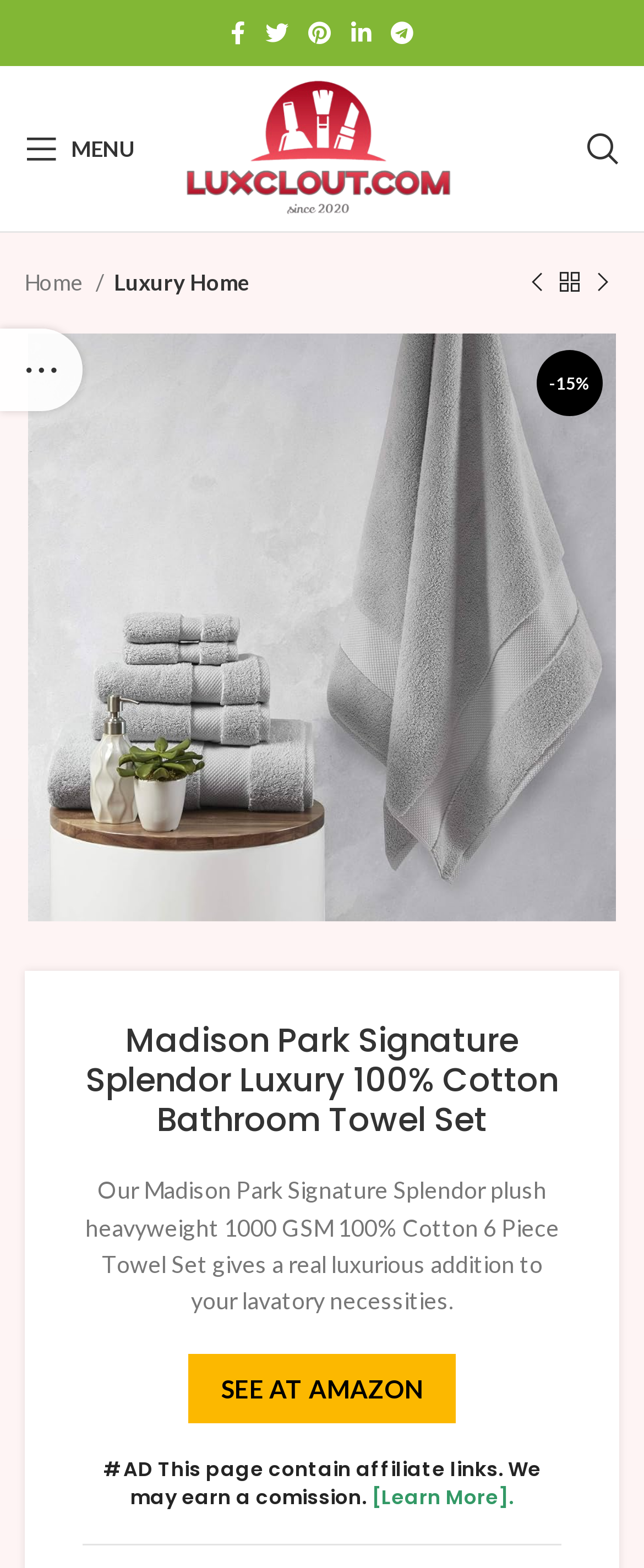How many social media links are there?
Give a detailed and exhaustive answer to the question.

I counted the number of social media links at the top of the webpage, which are Facebook, Twitter, Pinterest, Linkedin, and Telegram.